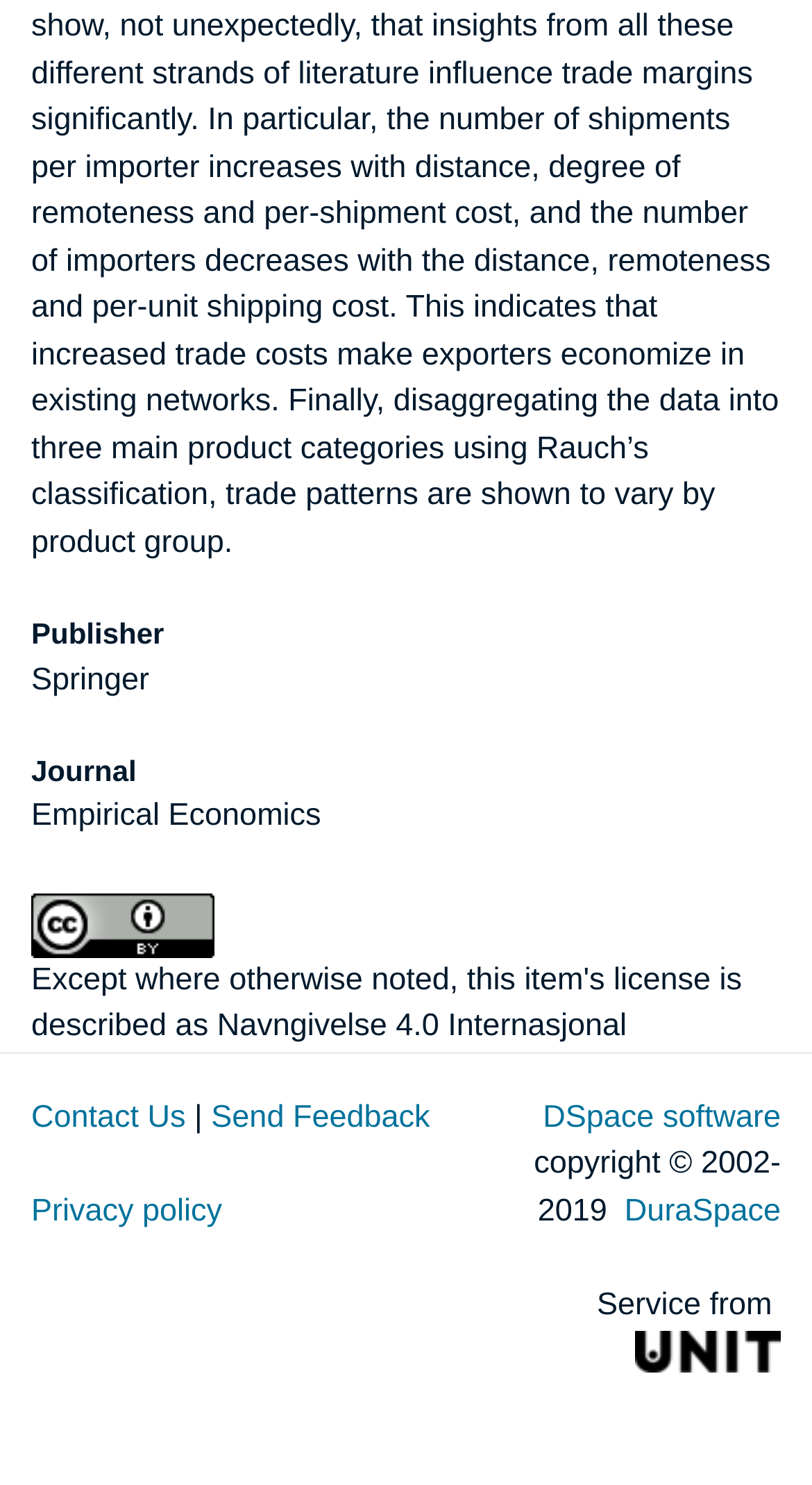Answer succinctly with a single word or phrase:
What is the name of the software used by the webpage?

DSpace